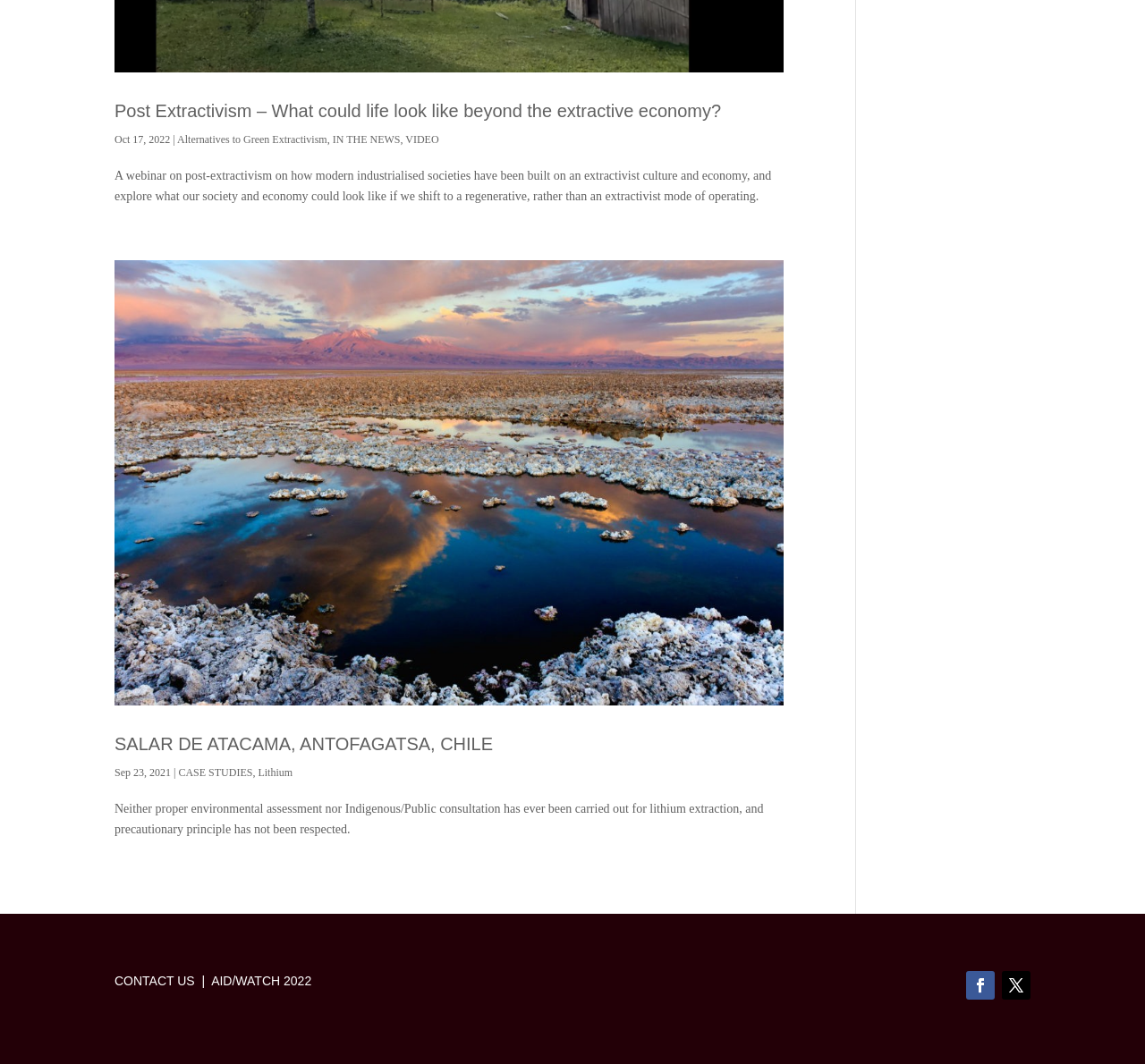Predict the bounding box coordinates of the area that should be clicked to accomplish the following instruction: "Click on the link to learn about post extractivism". The bounding box coordinates should consist of four float numbers between 0 and 1, i.e., [left, top, right, bottom].

[0.1, 0.095, 0.63, 0.114]